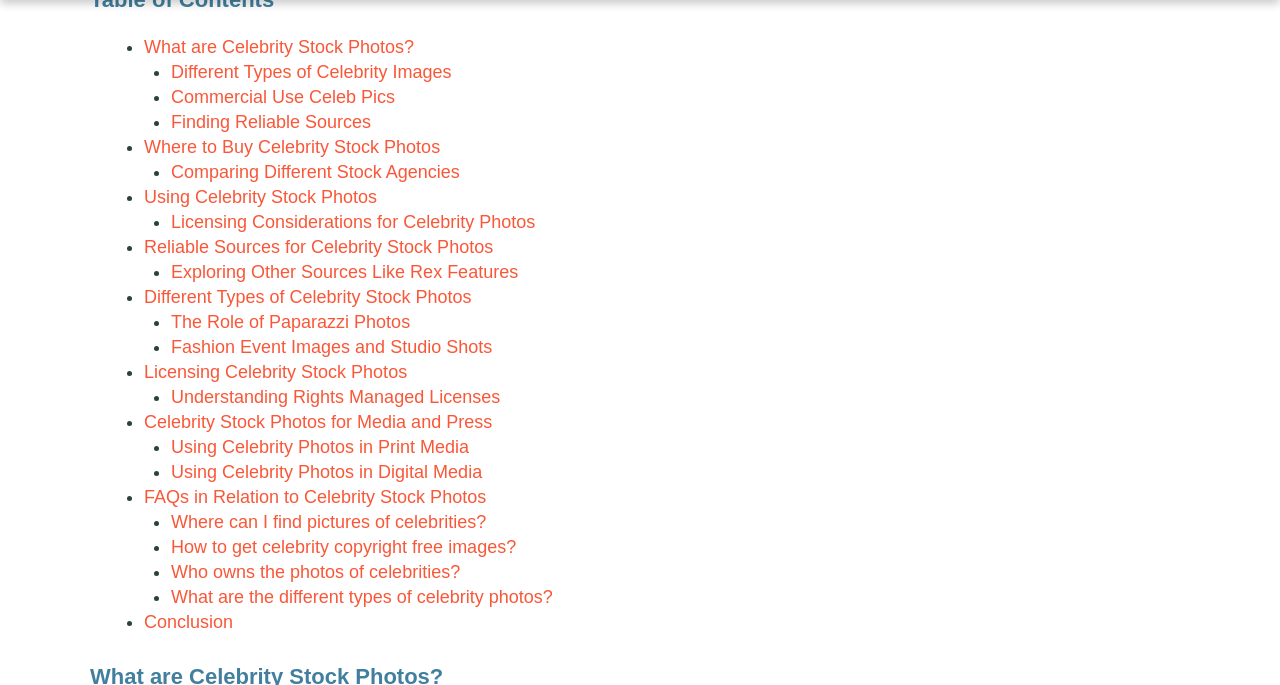Pinpoint the bounding box coordinates of the clickable area necessary to execute the following instruction: "Read 'Licensing Considerations for Celebrity Photos'". The coordinates should be given as four float numbers between 0 and 1, namely [left, top, right, bottom].

[0.134, 0.31, 0.418, 0.339]